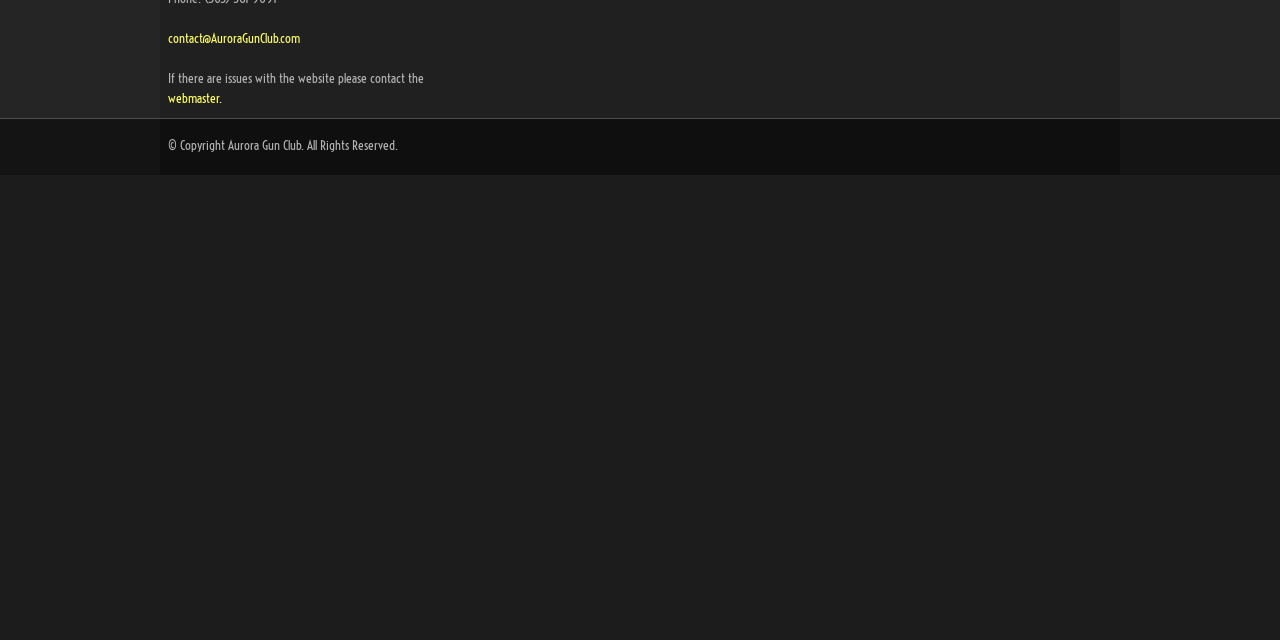Using the description "contact@AuroraGunClub.com", locate and provide the bounding box of the UI element.

[0.131, 0.047, 0.237, 0.072]